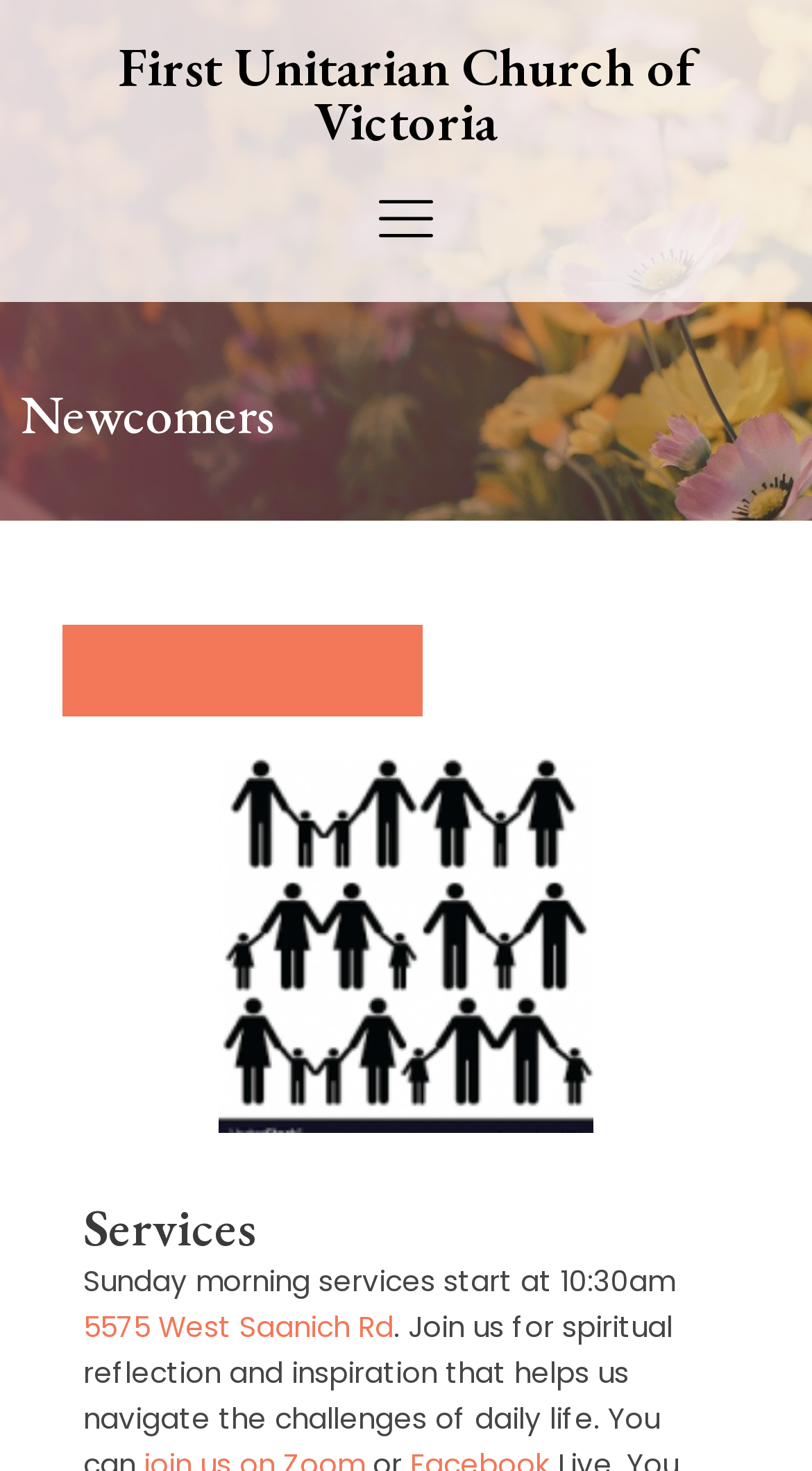Please provide a one-word or short phrase answer to the question:
What is the purpose of the Sunday morning services?

Spiritual reflection and inspiration